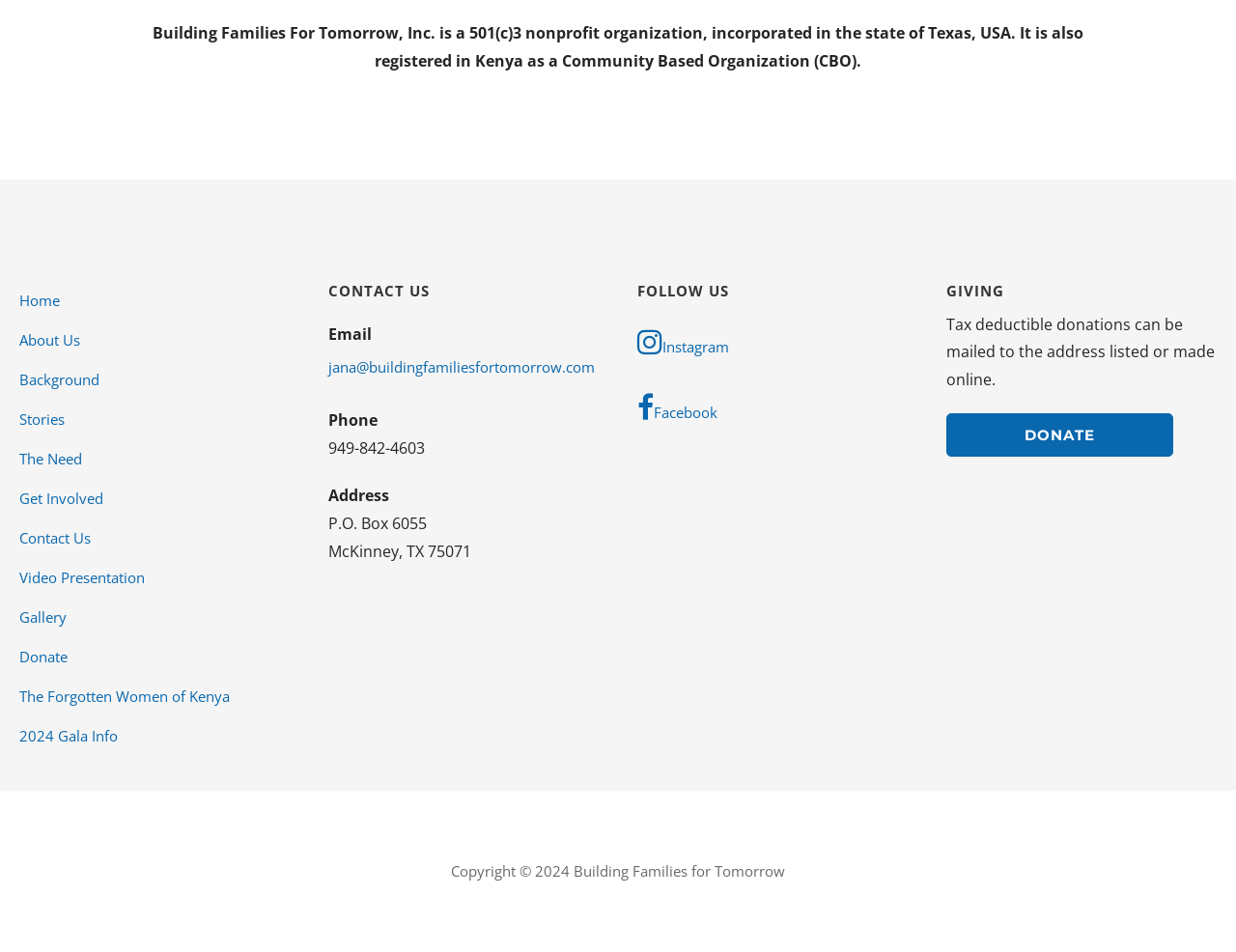Using the element description: "2024 Gala Info", determine the bounding box coordinates. The coordinates should be in the format [left, top, right, bottom], with values between 0 and 1.

[0.016, 0.752, 0.234, 0.794]